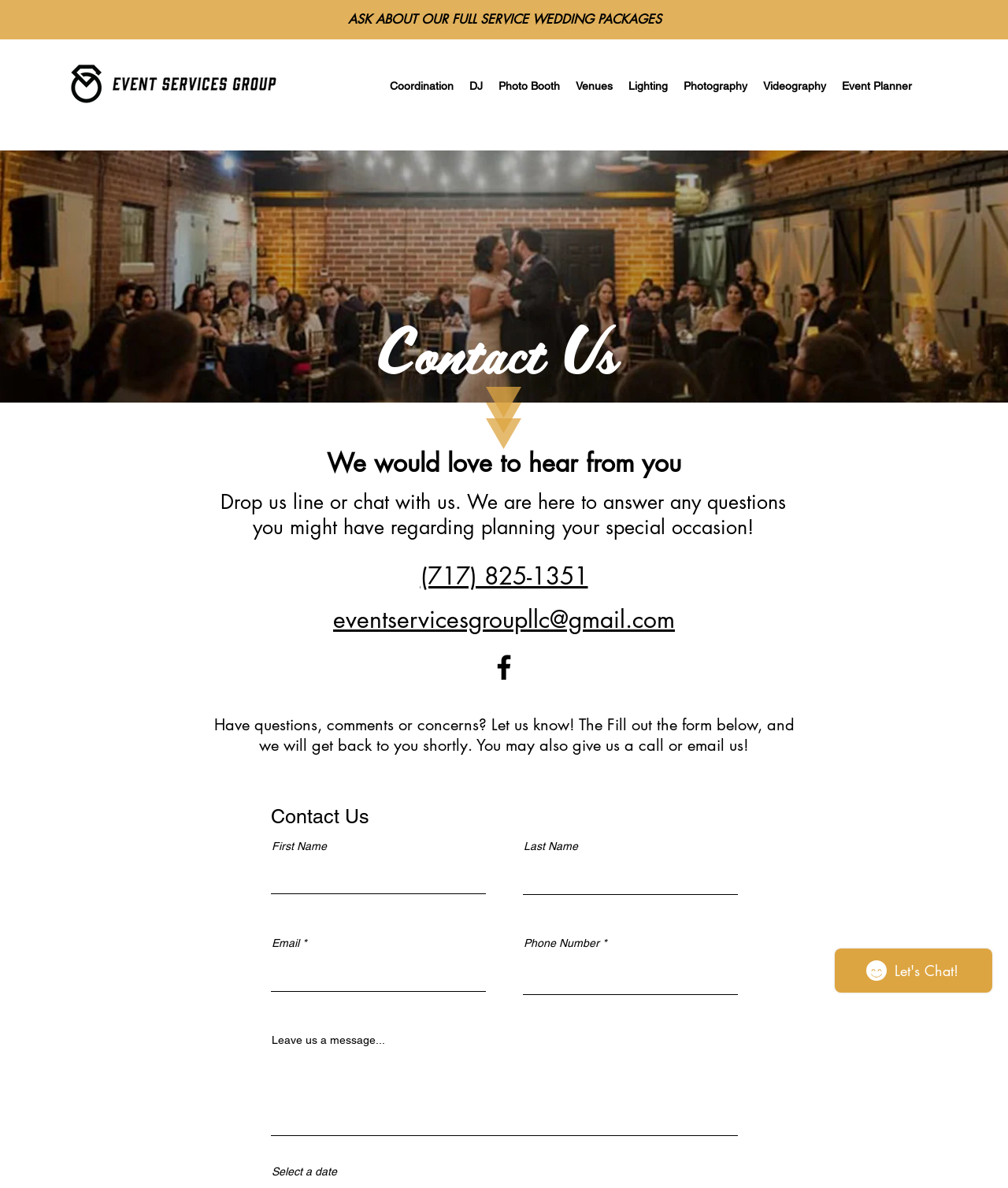What services does the company offer?
Refer to the image and provide a concise answer in one word or phrase.

Wedding planning services